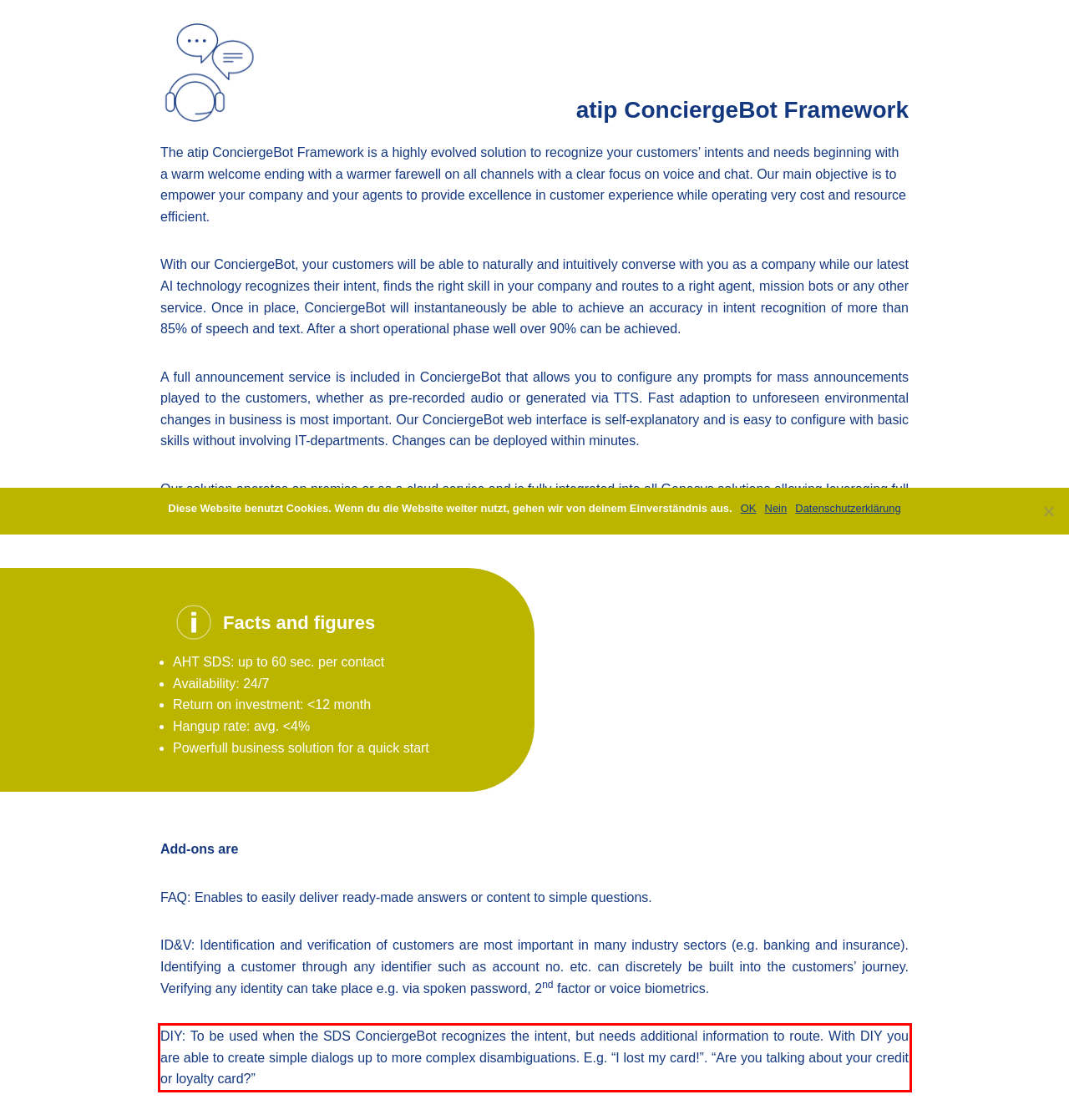Given a webpage screenshot, locate the red bounding box and extract the text content found inside it.

DIY: To be used when the SDS ConciergeBot recognizes the intent, but needs additional information to route. With DIY you are able to create simple dialogs up to more complex disambiguations. E.g. “I lost my card!”. “Are you talking about your credit or loyalty card?”